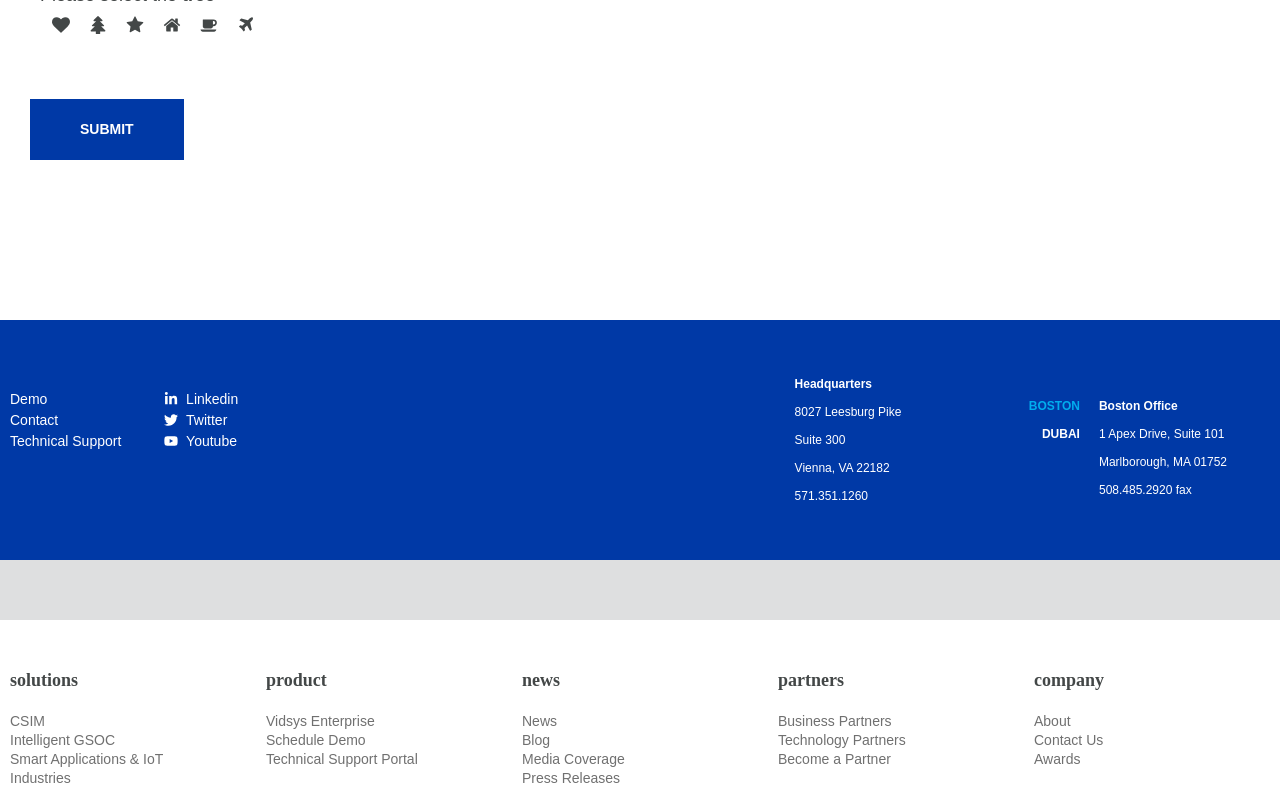Please give a short response to the question using one word or a phrase:
What is the name of the office in Marlborough, MA?

Boston Office